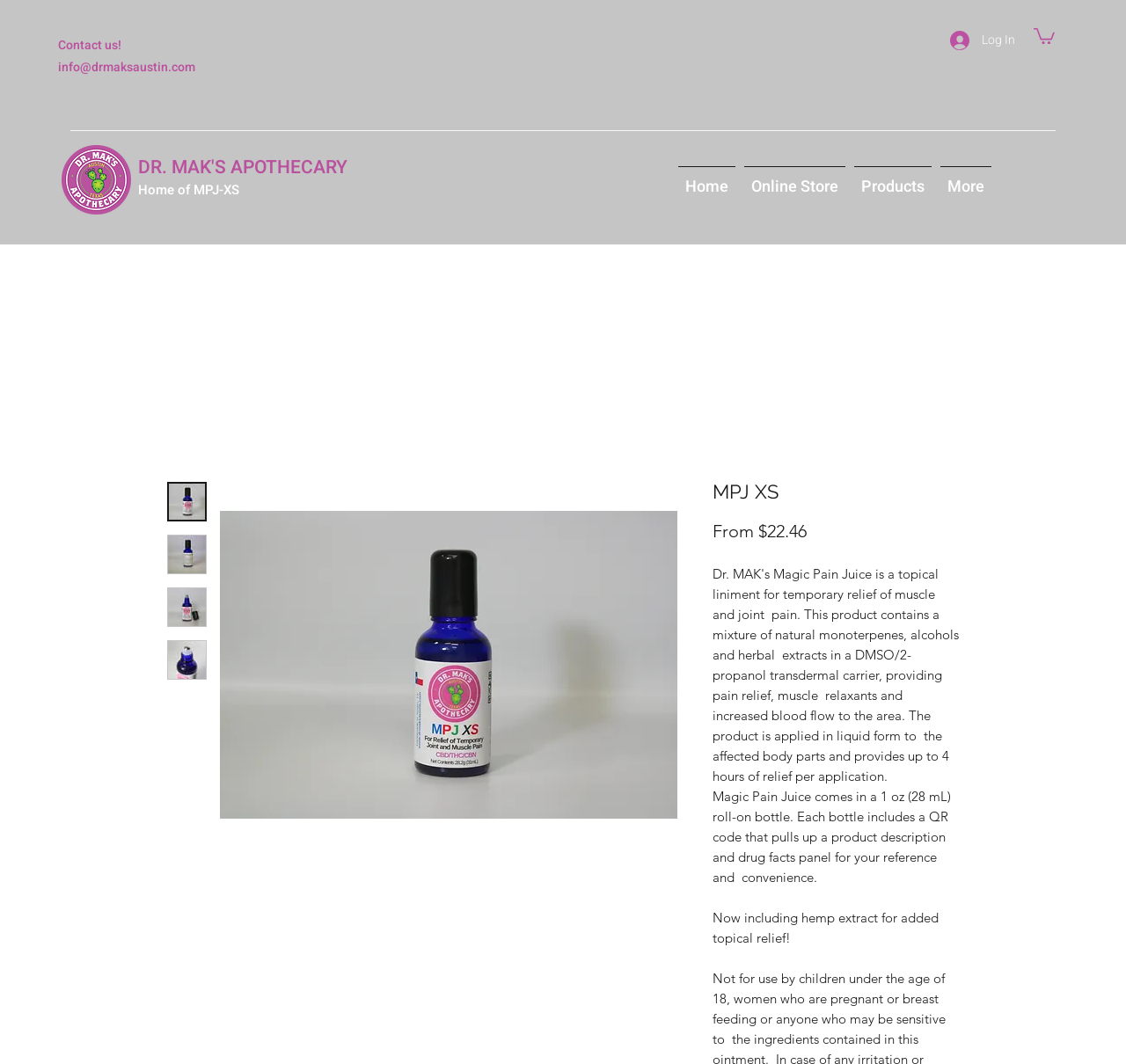Find the bounding box of the UI element described as: "Online Store". The bounding box coordinates should be given as four float values between 0 and 1, i.e., [left, top, right, bottom].

[0.657, 0.156, 0.755, 0.181]